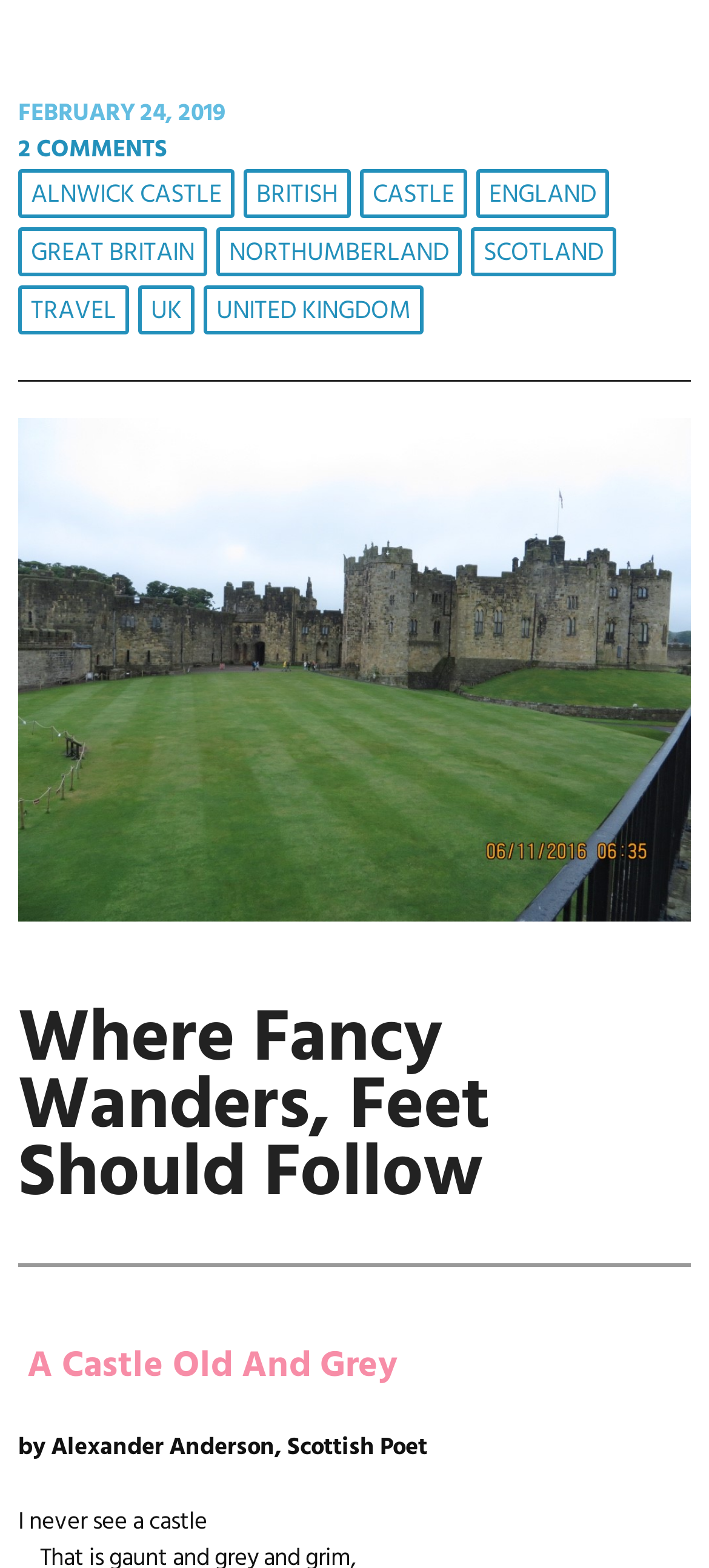What is the title of the article?
Please provide a detailed and thorough answer to the question.

The title of the article can be found in the header section of the webpage. The heading element contains the text 'Where Fancy Wanders, Feet Should Follow', which is likely the title of the article. This is further supported by the presence of a link with the same text in the header section.